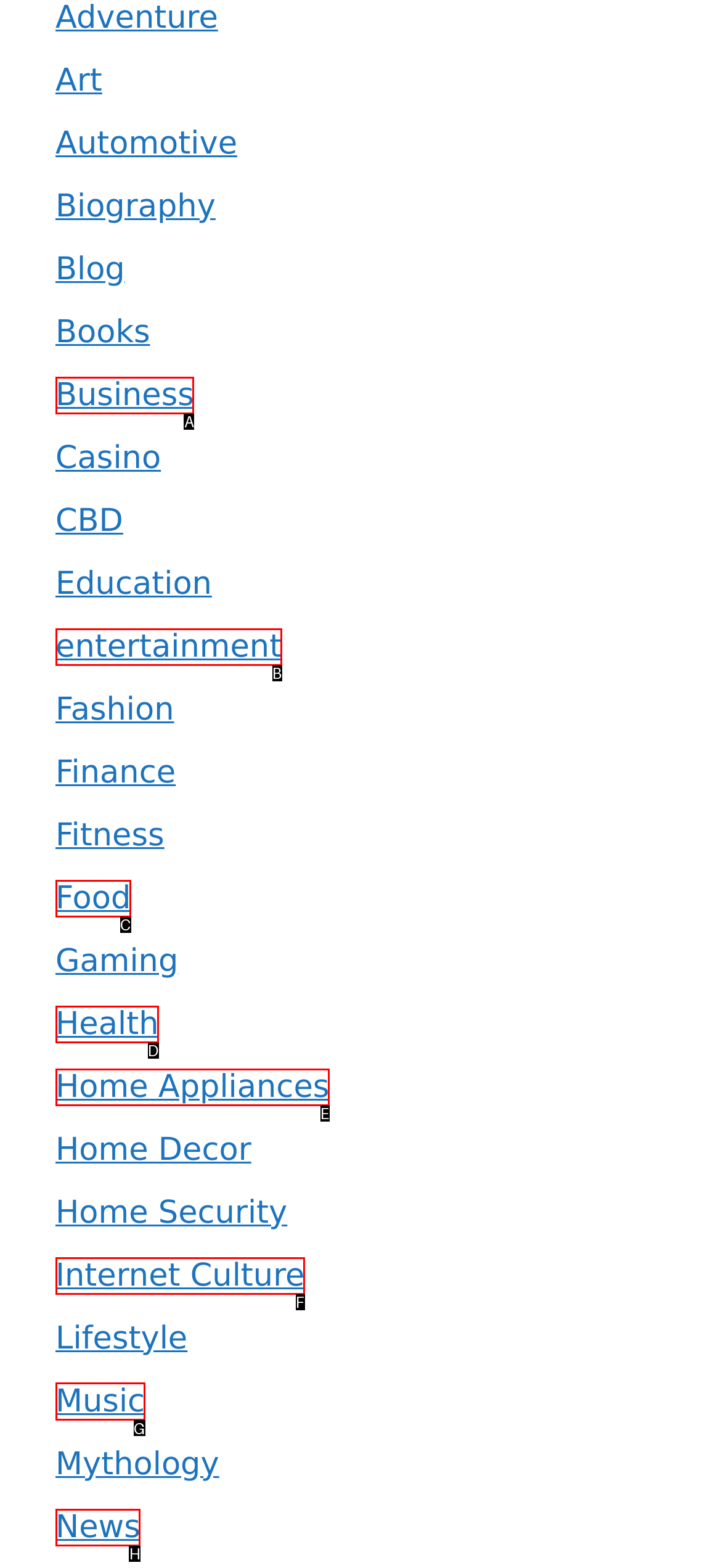What is the letter of the UI element you should click to Leave a reply? Provide the letter directly.

None